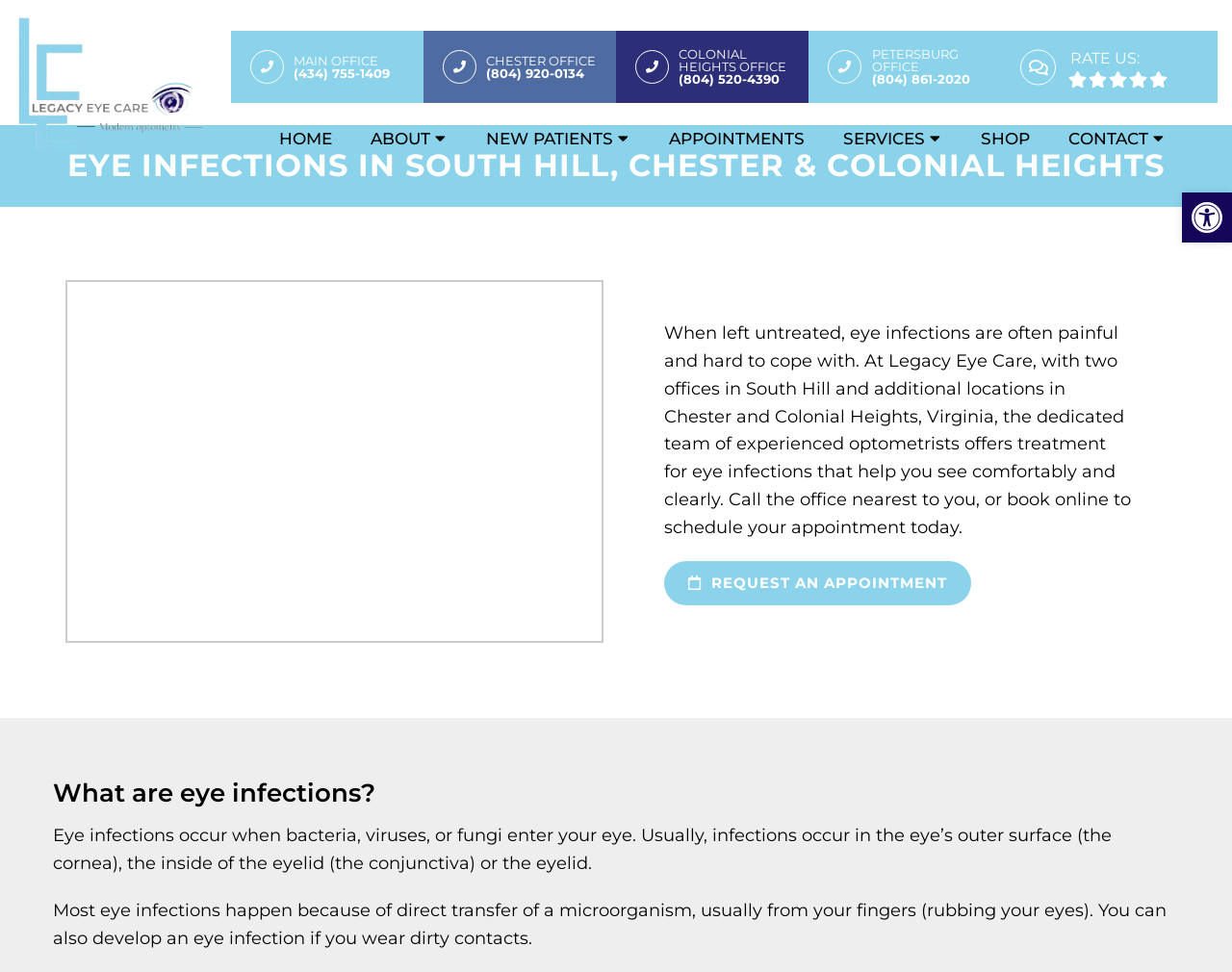Identify the title of the webpage and provide its text content.

EYE INFECTIONS IN SOUTH HILL, CHESTER & COLONIAL HEIGHTS